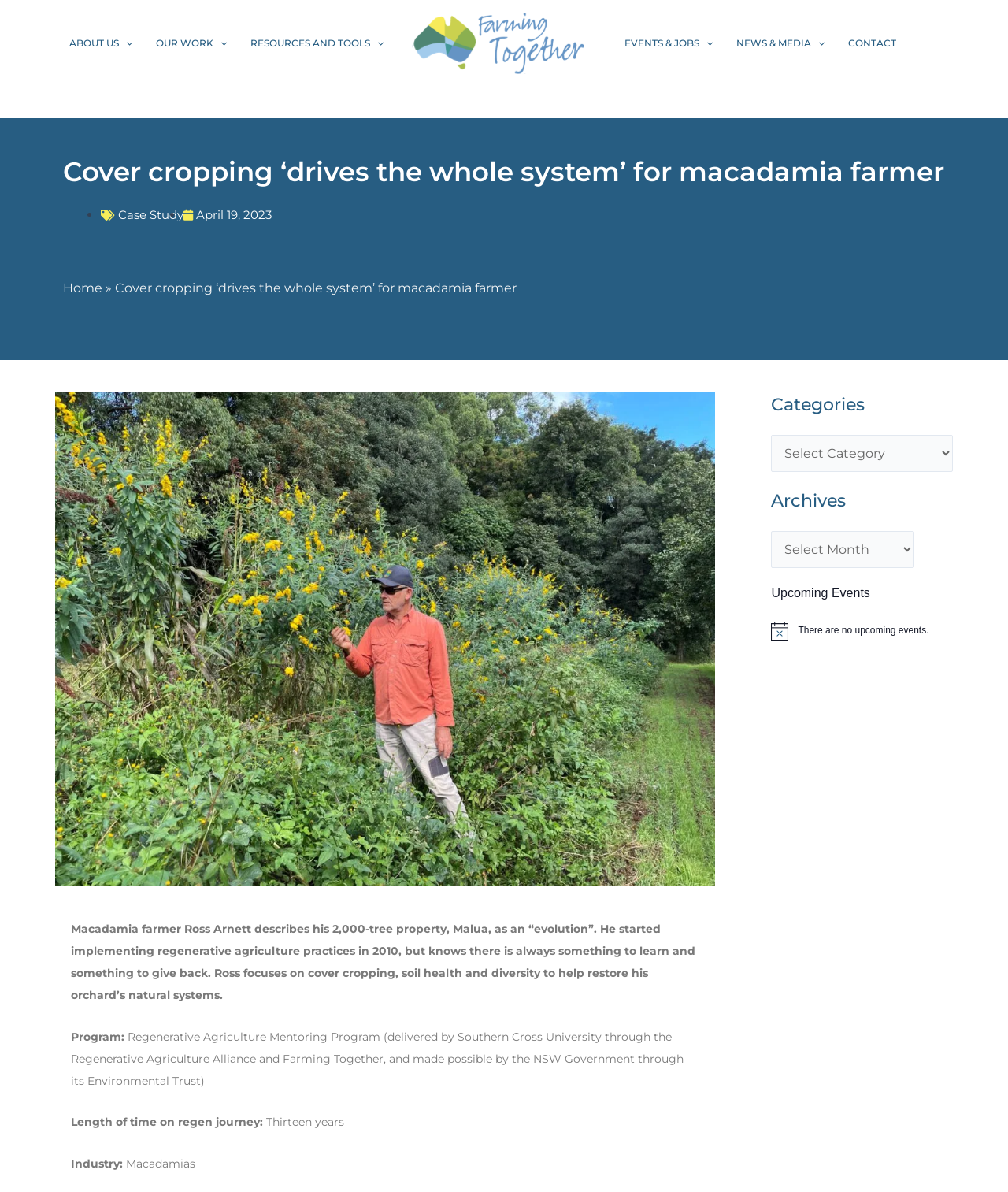What is the name of the macadamia farmer?
Examine the screenshot and reply with a single word or phrase.

Ross Arnett